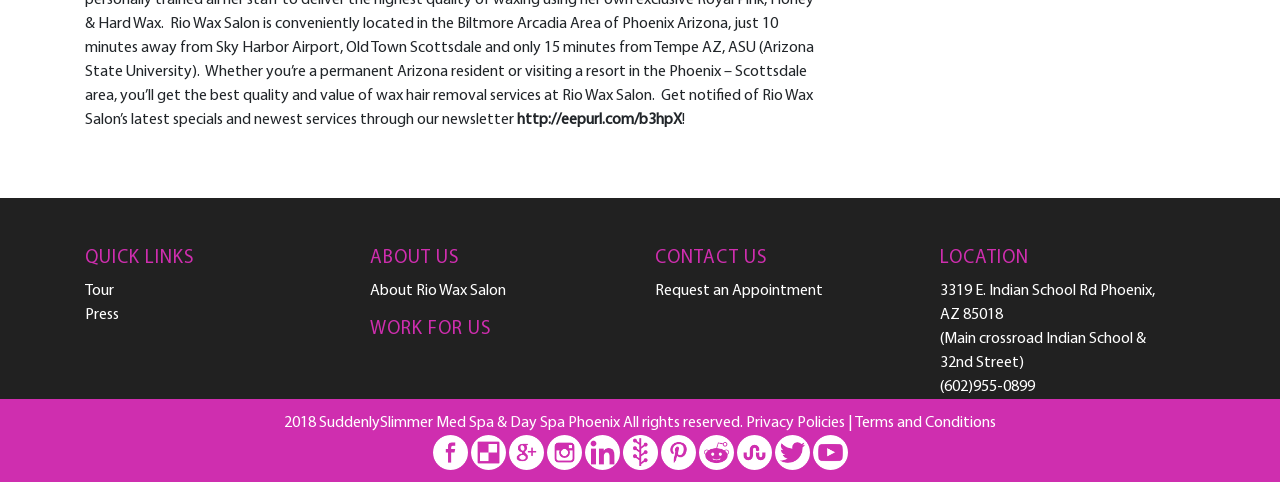Pinpoint the bounding box coordinates of the element that must be clicked to accomplish the following instruction: "Click on QUICK LINKS". The coordinates should be in the format of four float numbers between 0 and 1, i.e., [left, top, right, bottom].

[0.066, 0.514, 0.266, 0.561]